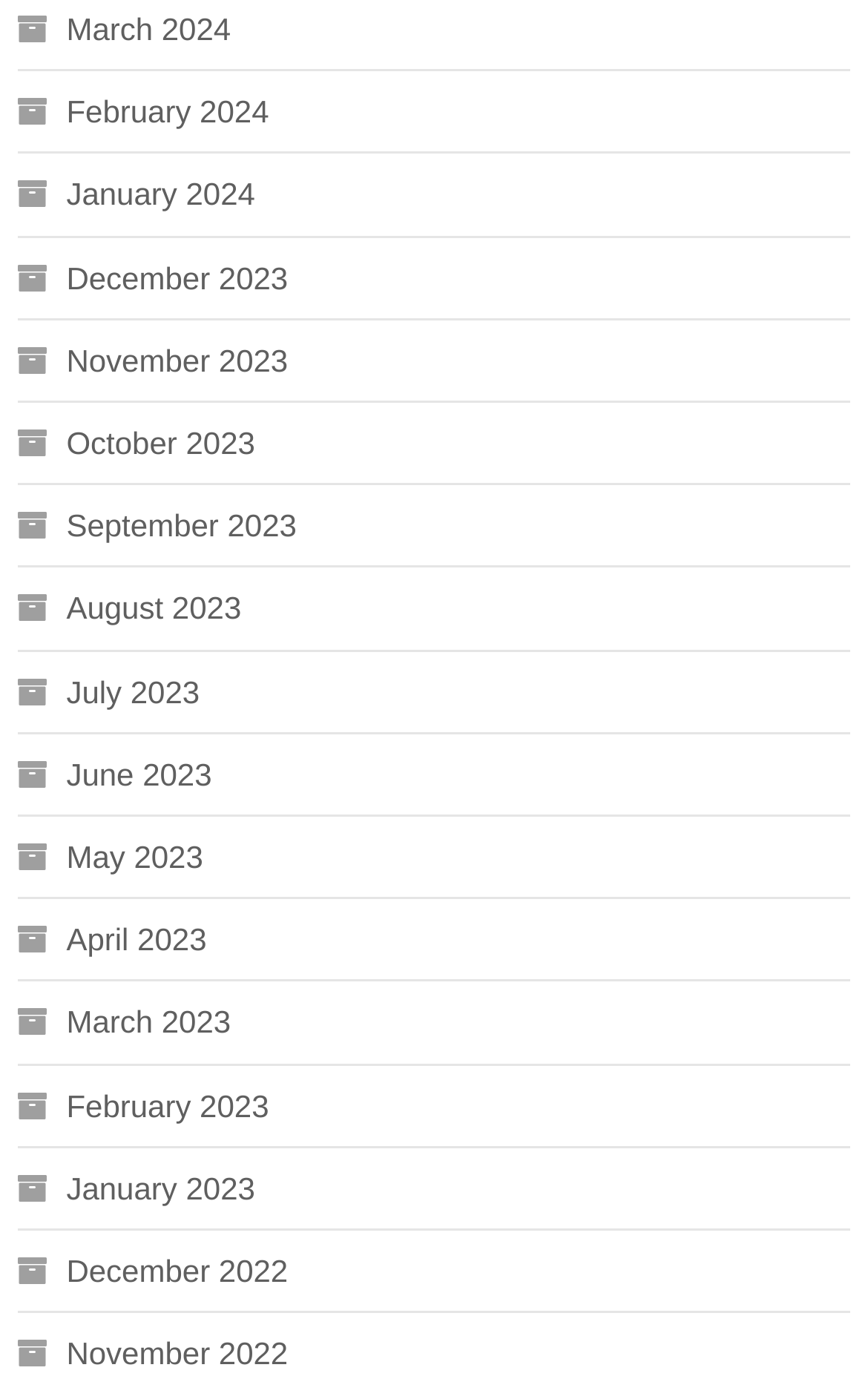Please specify the coordinates of the bounding box for the element that should be clicked to carry out this instruction: "Access November 2023". The coordinates must be four float numbers between 0 and 1, formatted as [left, top, right, bottom].

[0.02, 0.24, 0.332, 0.282]